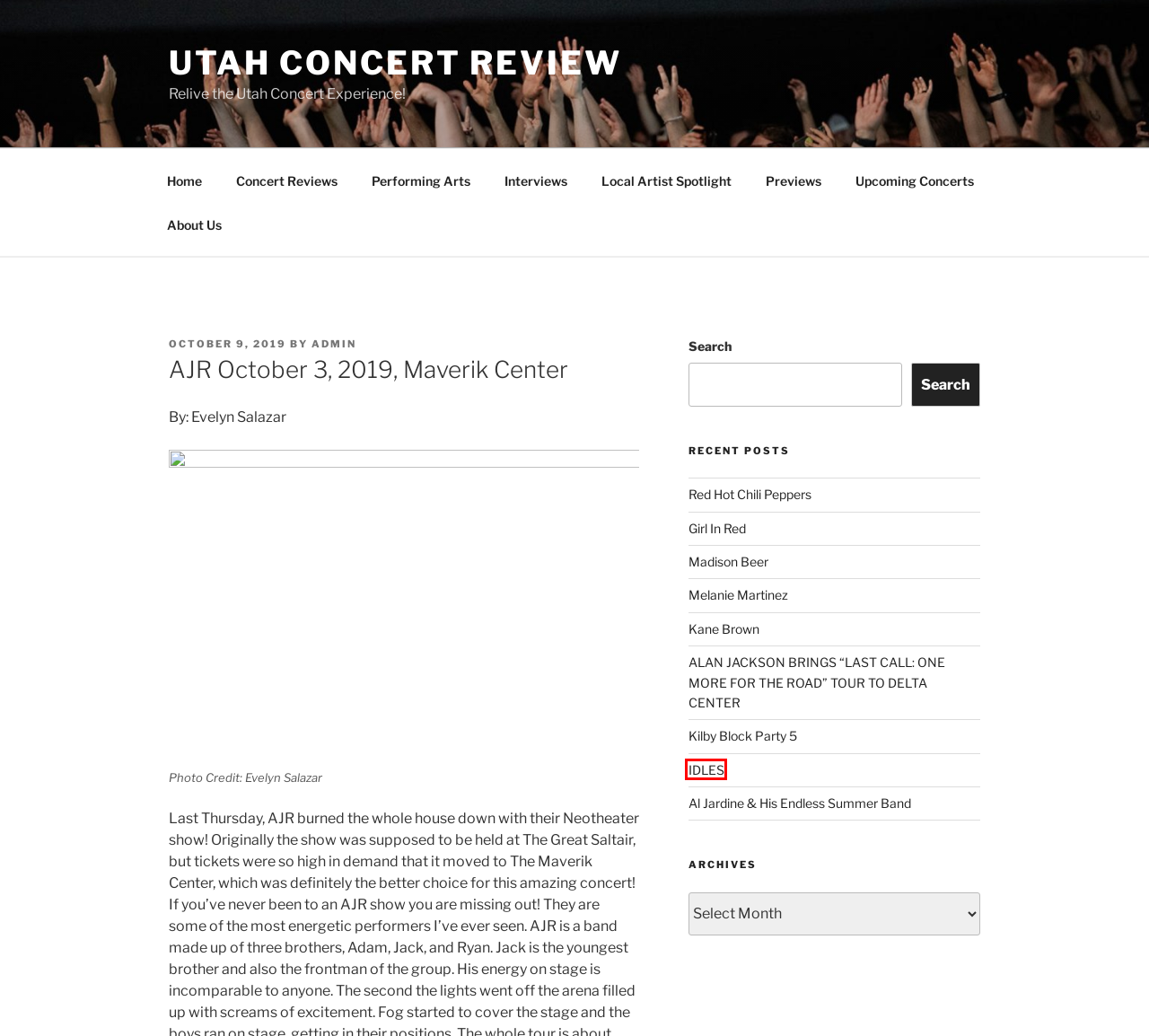You are looking at a screenshot of a webpage with a red bounding box around an element. Determine the best matching webpage description for the new webpage resulting from clicking the element in the red bounding box. Here are the descriptions:
A. Red Hot Chili Peppers - Utah Concert Review
B. Interviews Archives - Utah Concert Review
C. Kane Brown - Utah Concert Review
D. Concert Reviews Archives - Utah Concert Review
E. ALAN JACKSON BRINGS "LAST CALL: ONE MORE FOR THE ROAD" TOUR TO DELTA CENTER - Utah Concert Review
F. IDLES - Utah Concert Review
G. About Us - Utah Concert Review
H. Kilby Block Party 5 - Utah Concert Review

F